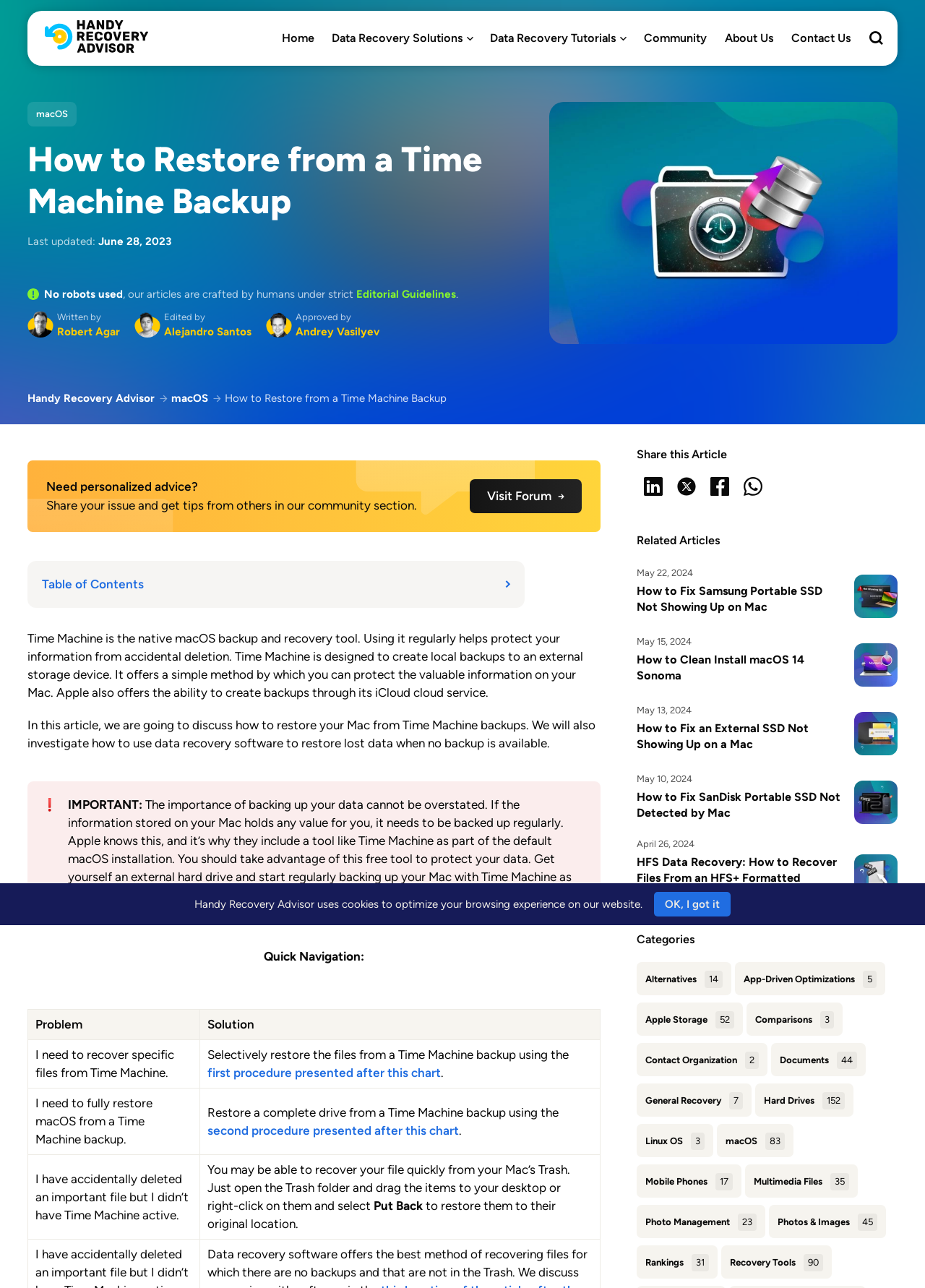Identify the bounding box for the element characterized by the following description: "General Recovery".

[0.697, 0.85, 0.78, 0.859]